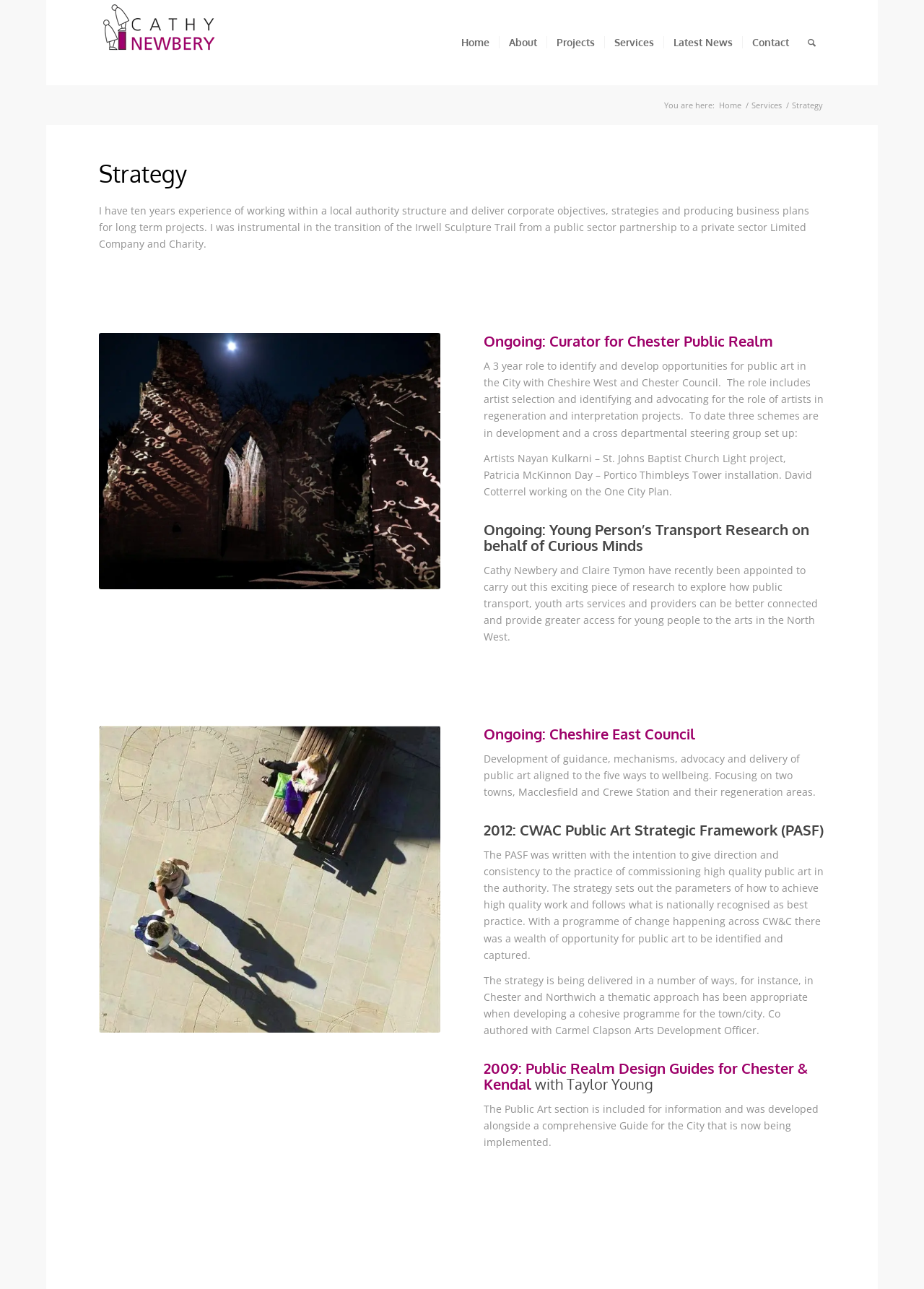Please identify the bounding box coordinates of the area that needs to be clicked to fulfill the following instruction: "Click on the 'Search' link."

[0.864, 0.0, 0.893, 0.066]